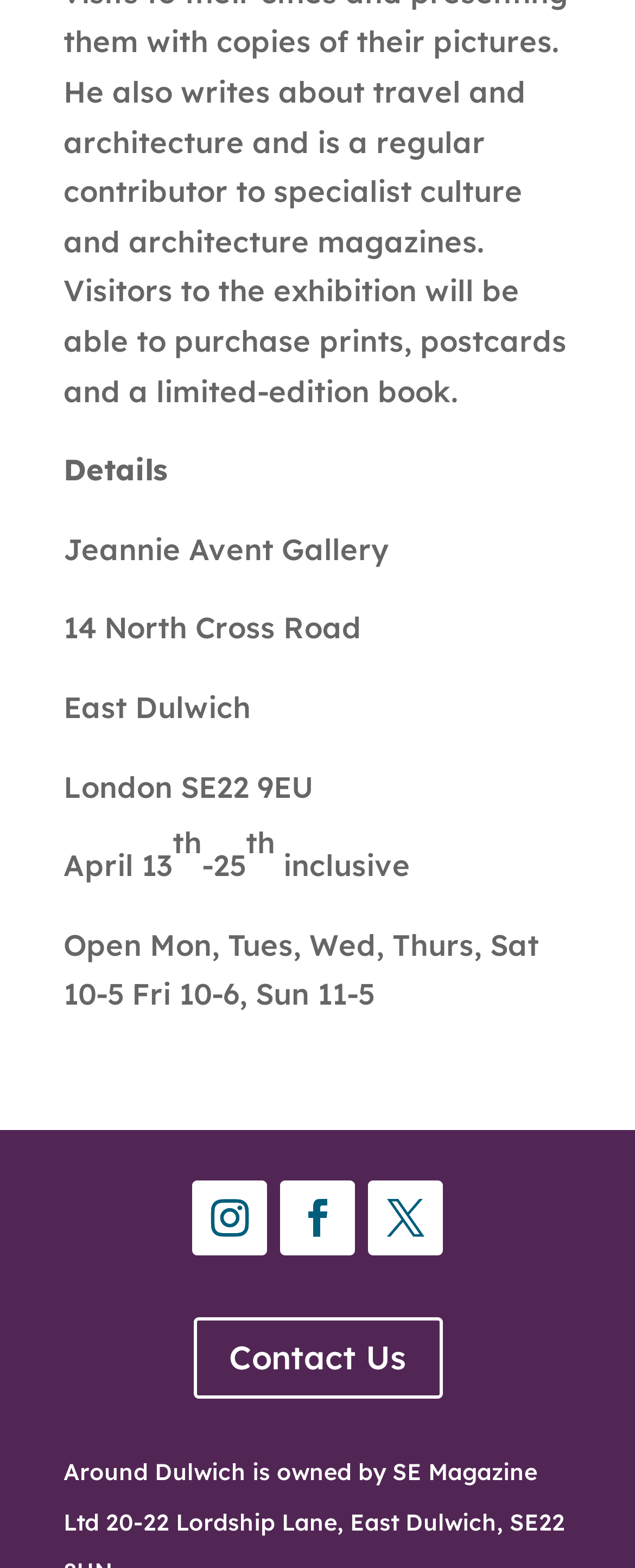Analyze the image and provide a detailed answer to the question: What are the opening hours of the gallery?

The opening hours of the gallery can be found in the tenth line of text on the webpage, which reads 'Open Mon, Tues, Wed, Thurs, Sat 10-5 Fri 10-6, Sun 11-5'.